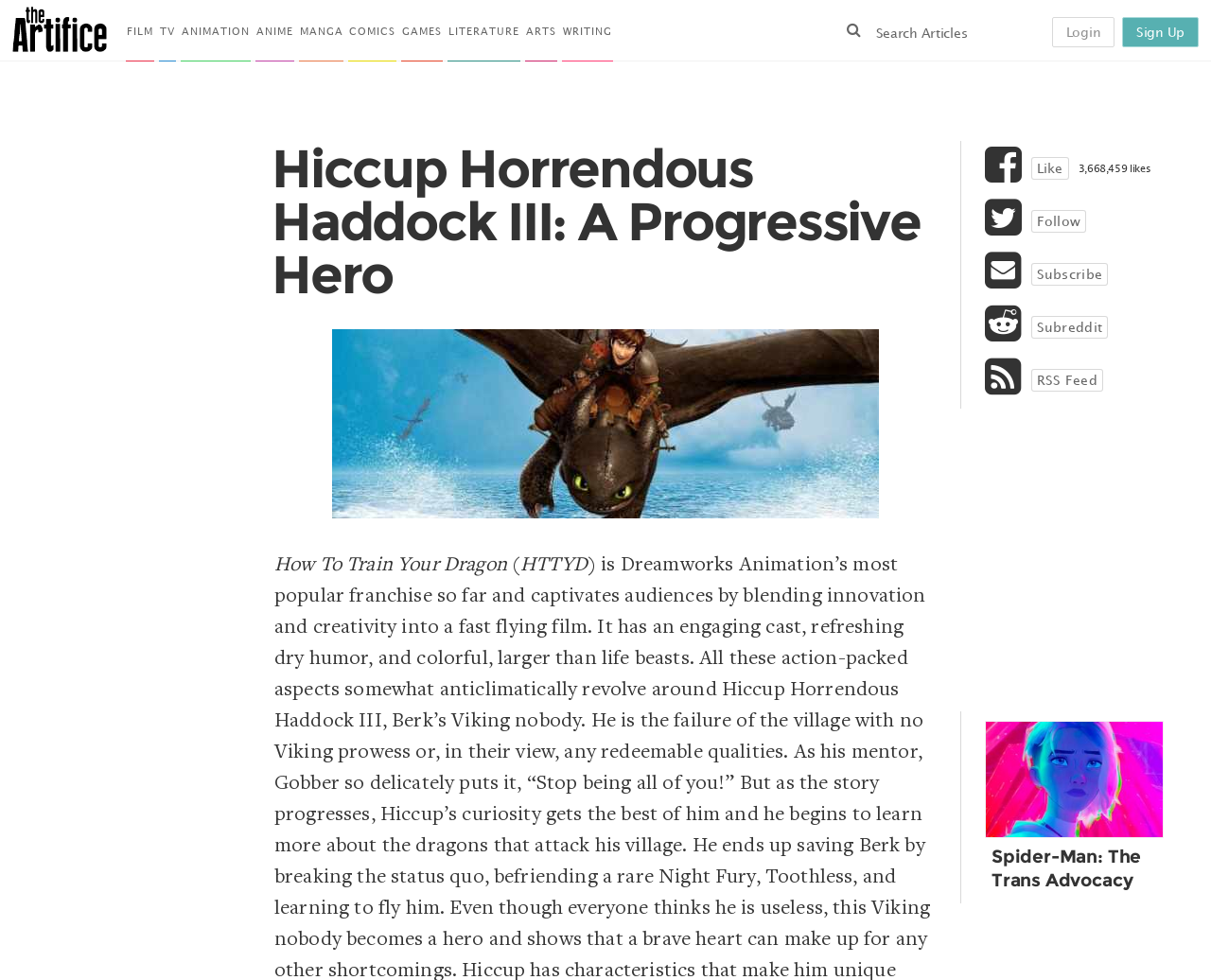Your task is to find and give the main heading text of the webpage.

Hiccup Horrendous Haddock III: A Progressive Hero